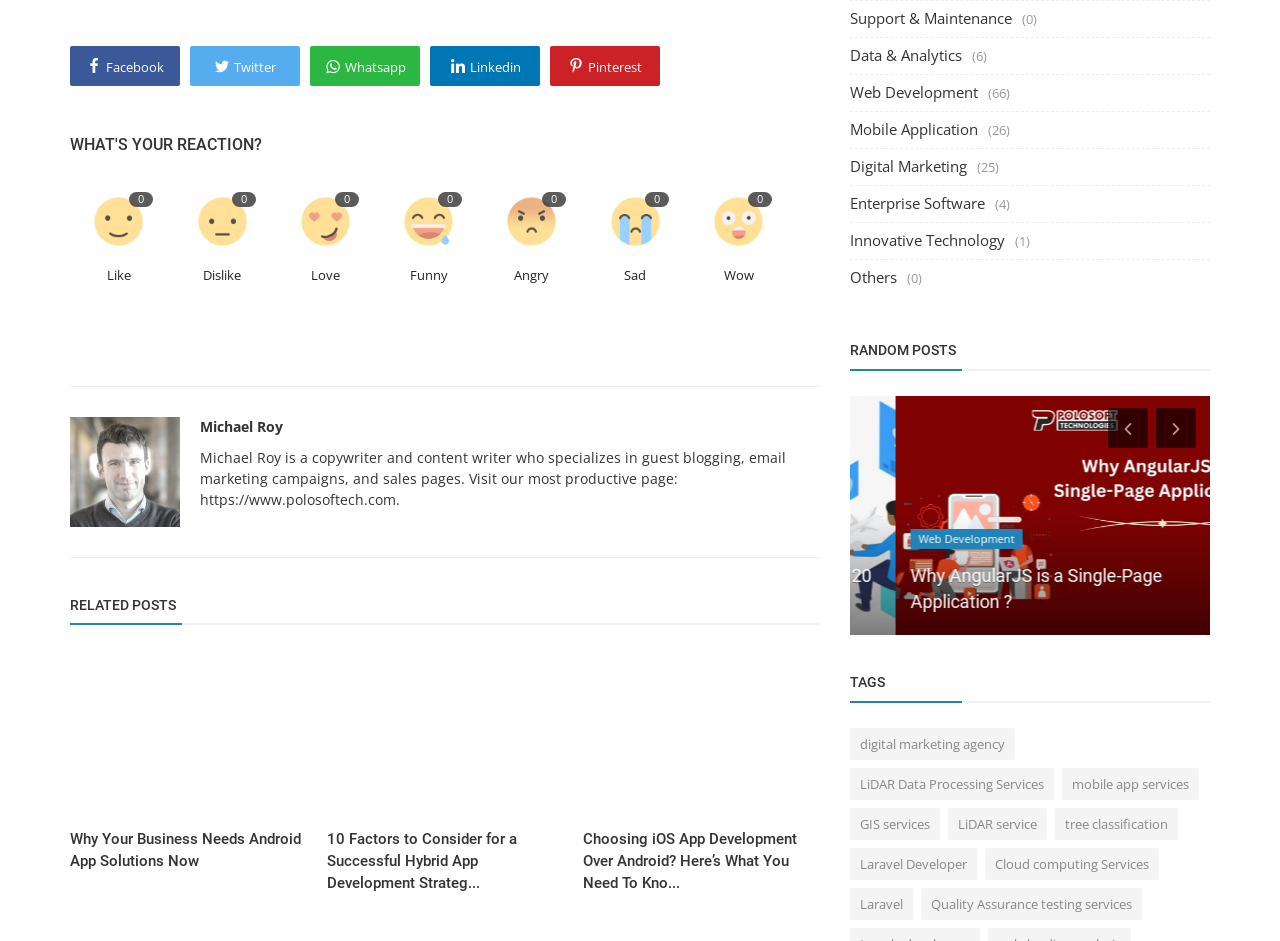Can you find the bounding box coordinates of the area I should click to execute the following instruction: "Click on the 'Support & Maintenance' link"?

[0.664, 0.009, 0.791, 0.03]